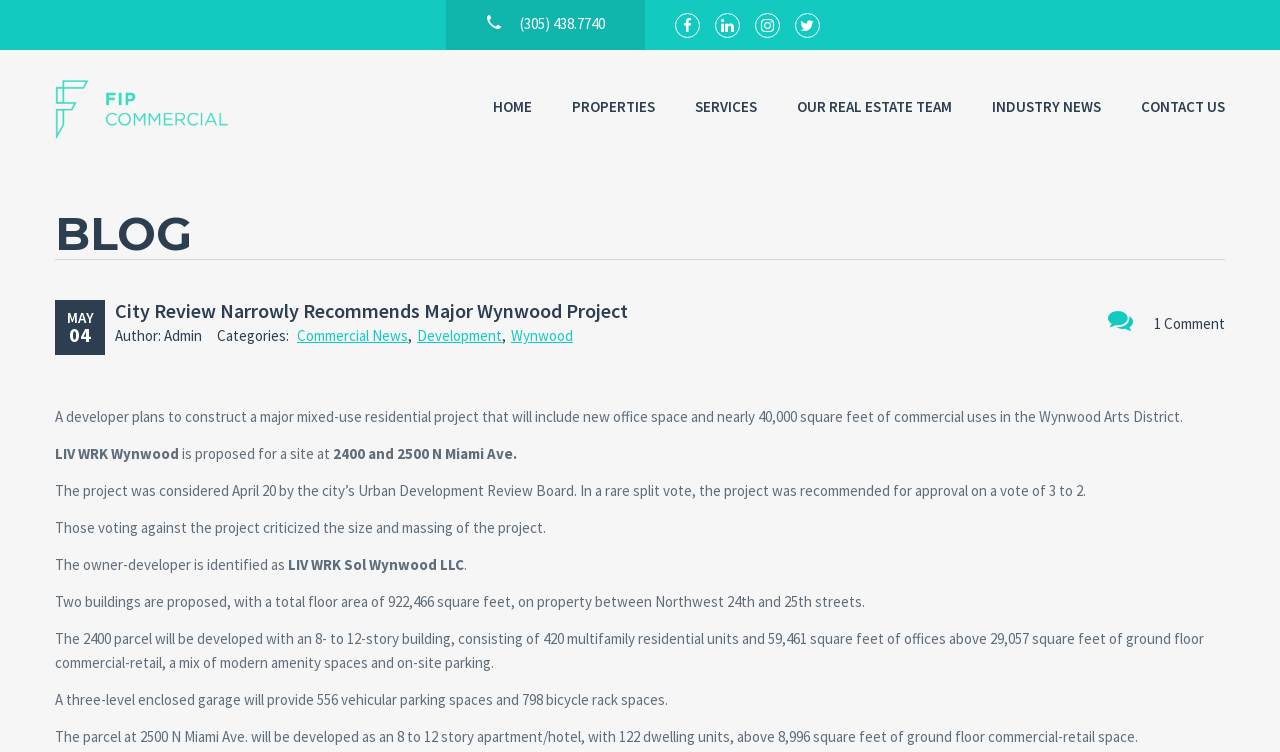Kindly determine the bounding box coordinates for the clickable area to achieve the given instruction: "Check the cart".

None